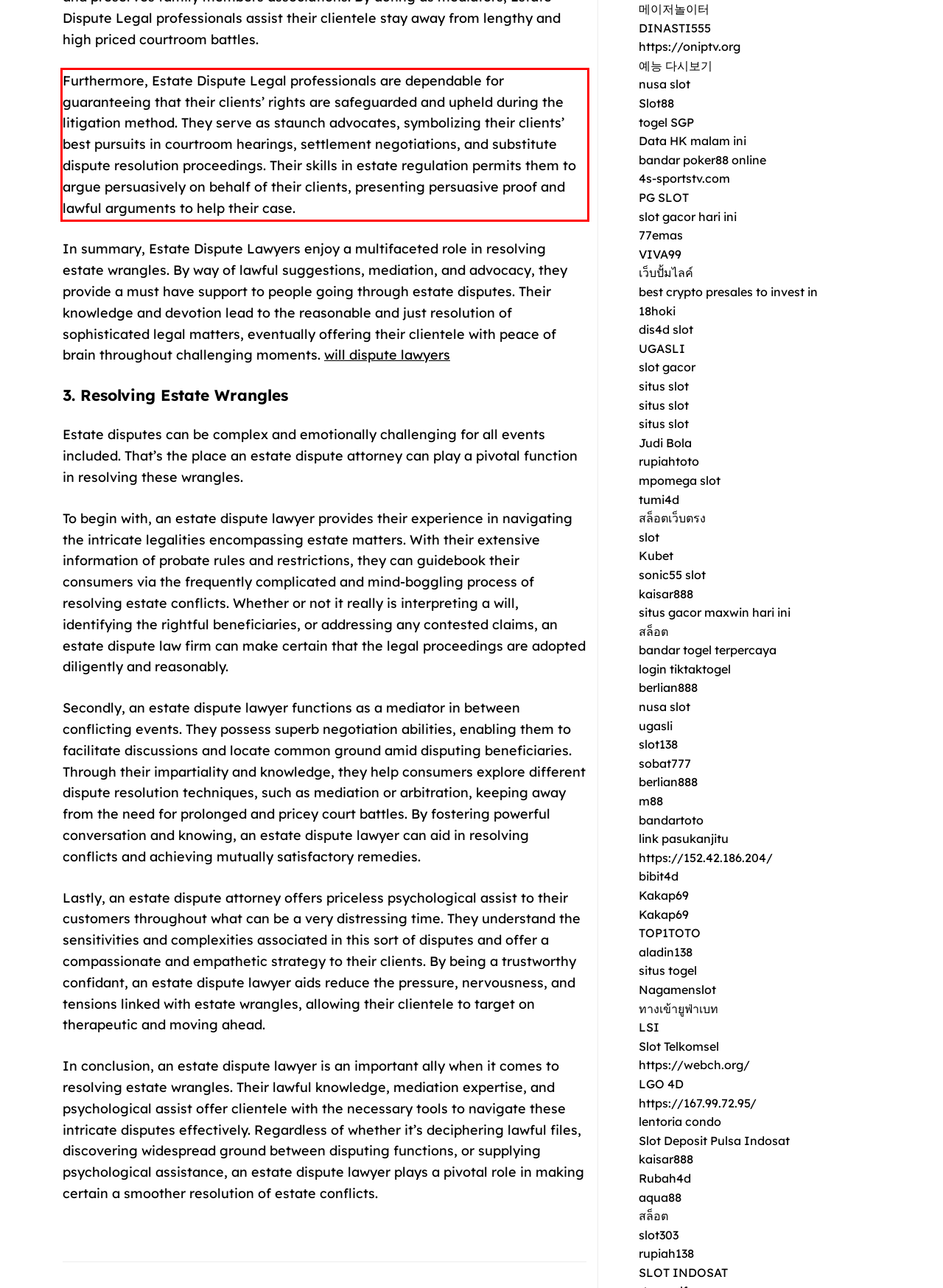Observe the screenshot of the webpage that includes a red rectangle bounding box. Conduct OCR on the content inside this red bounding box and generate the text.

Furthermore, Estate Dispute Legal professionals are dependable for guaranteeing that their clients’ rights are safeguarded and upheld during the litigation method. They serve as staunch advocates, symbolizing their clients’ best pursuits in courtroom hearings, settlement negotiations, and substitute dispute resolution proceedings. Their skills in estate regulation permits them to argue persuasively on behalf of their clients, presenting persuasive proof and lawful arguments to help their case.